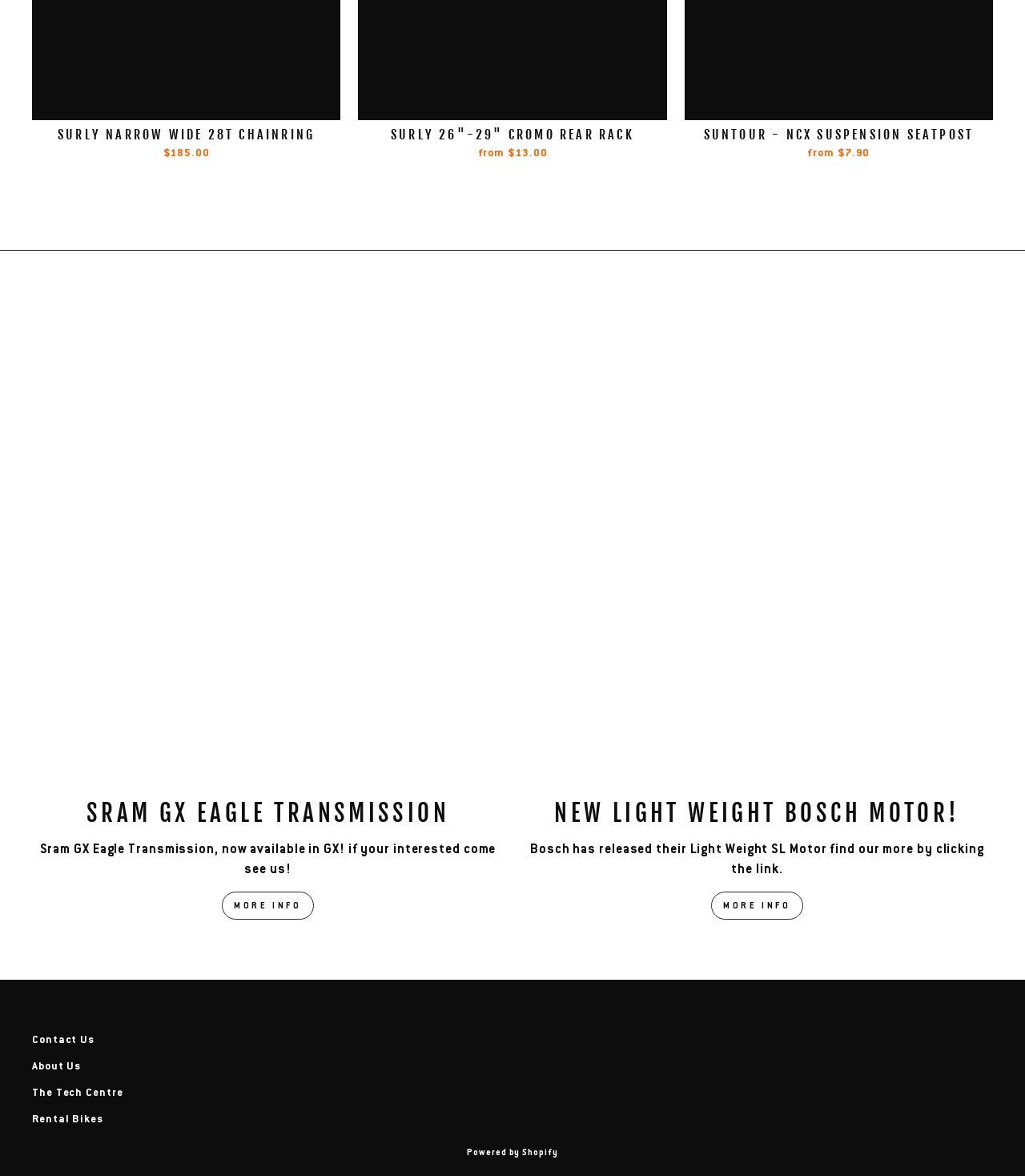Please respond to the question with a concise word or phrase:
How many 'Quick view' buttons are there?

3